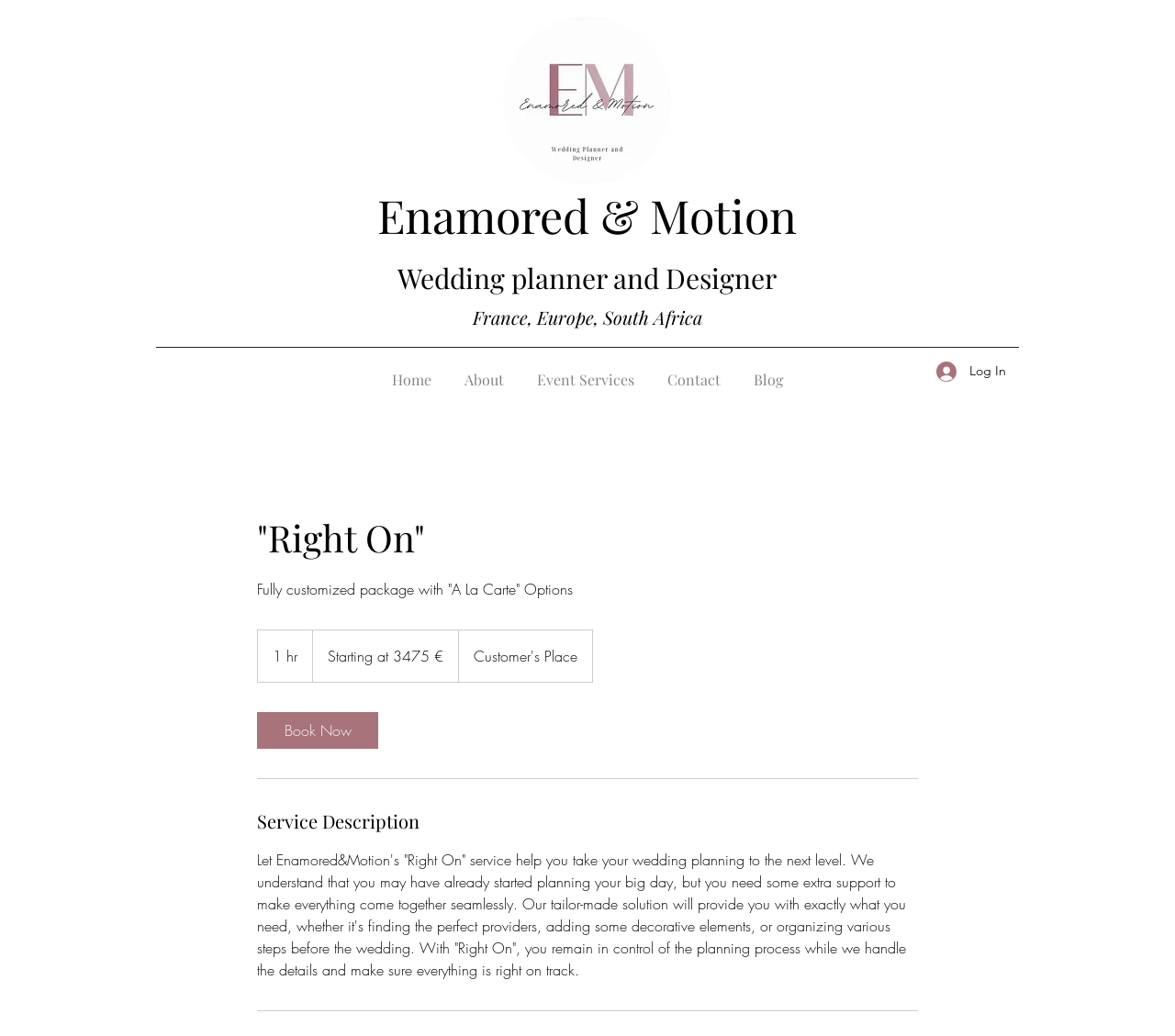For the element described, predict the bounding box coordinates as (top-left x, top-left y, bottom-right x, bottom-right y). All values should be between 0 and 1. Element description: Book Now

[0.219, 0.687, 0.322, 0.723]